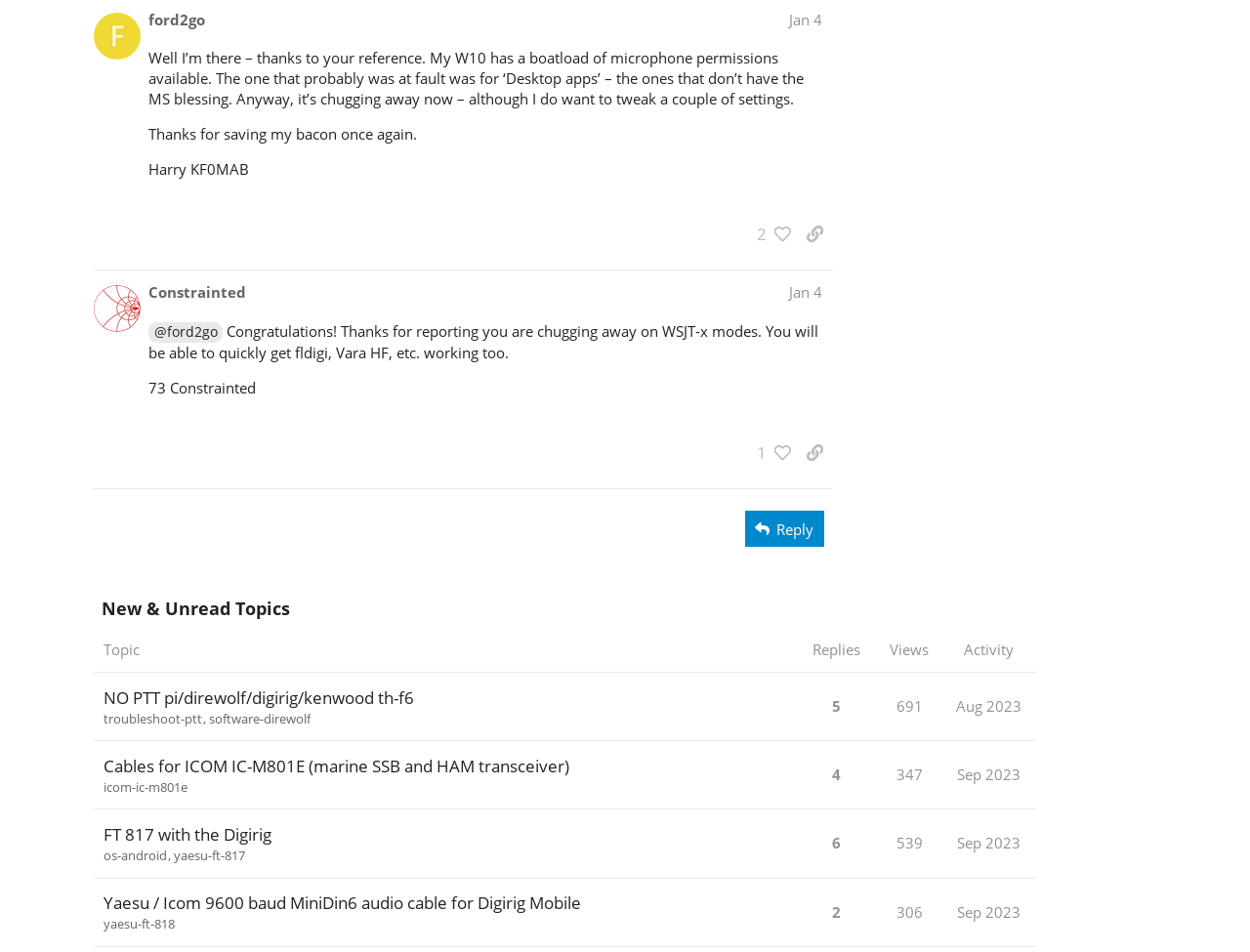Please answer the following question using a single word or phrase: Who replied to the post by ford2go?

Constrainted